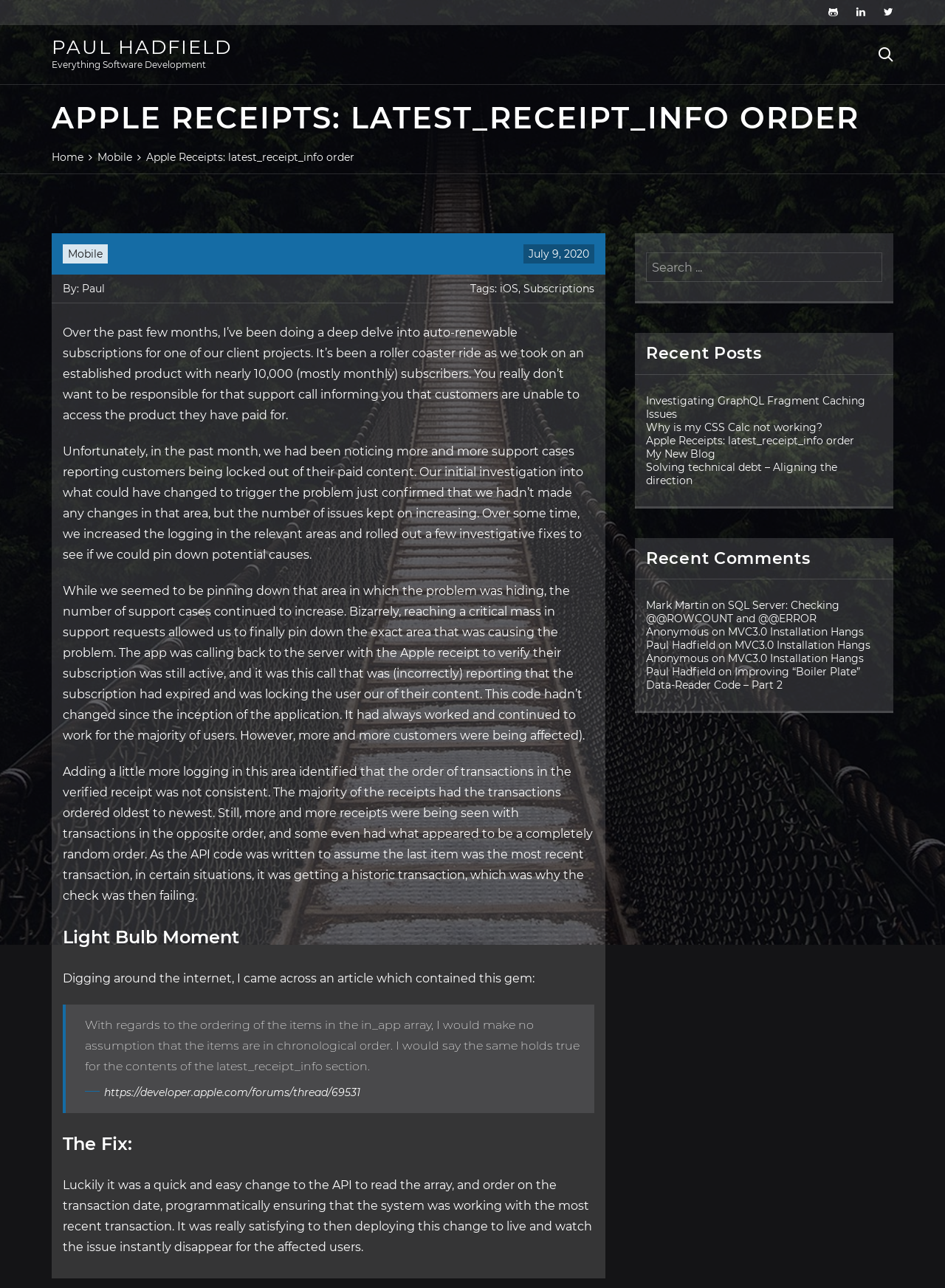What is the category of the article about Apple Receipts?
Answer the question in as much detail as possible.

I found the answer by looking at the article section, where it says 'Tags: iOS, Subscriptions'.